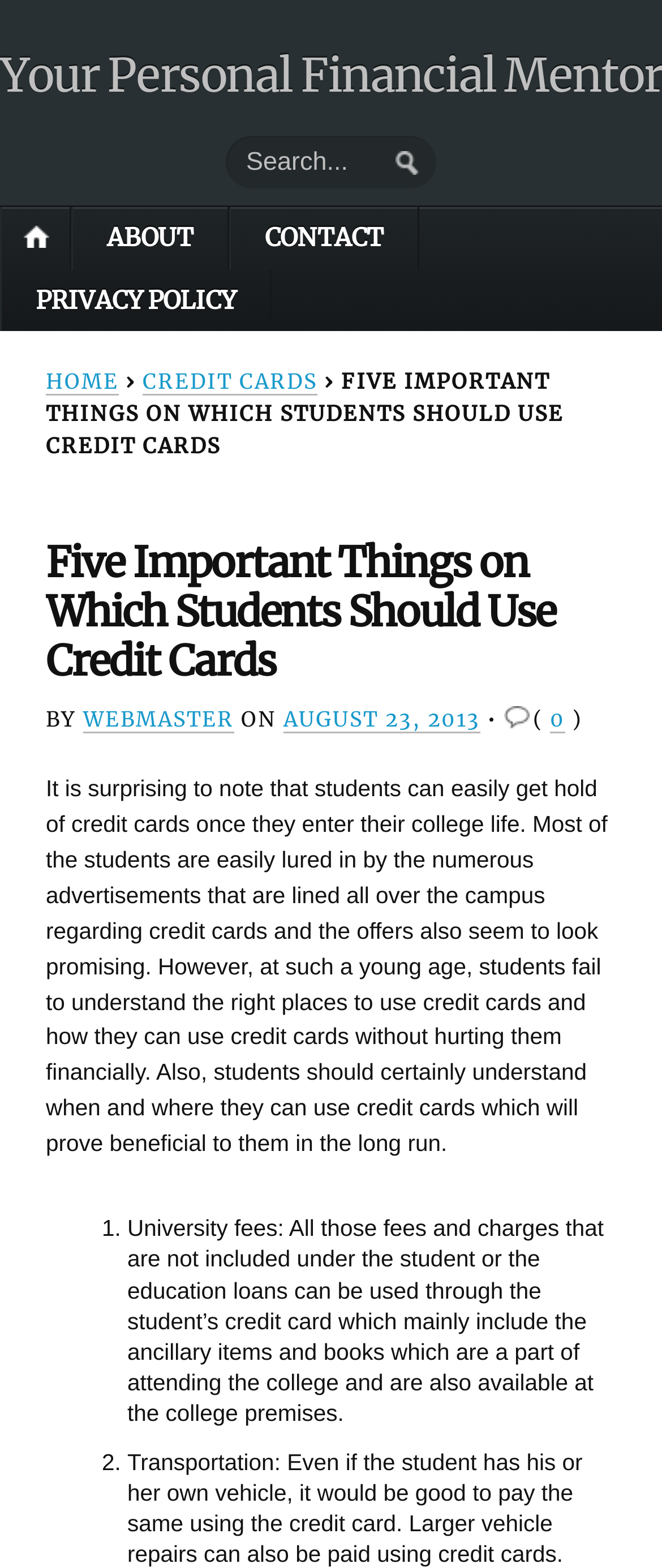What is the primary heading on this webpage?

Your Personal Financial Mentor